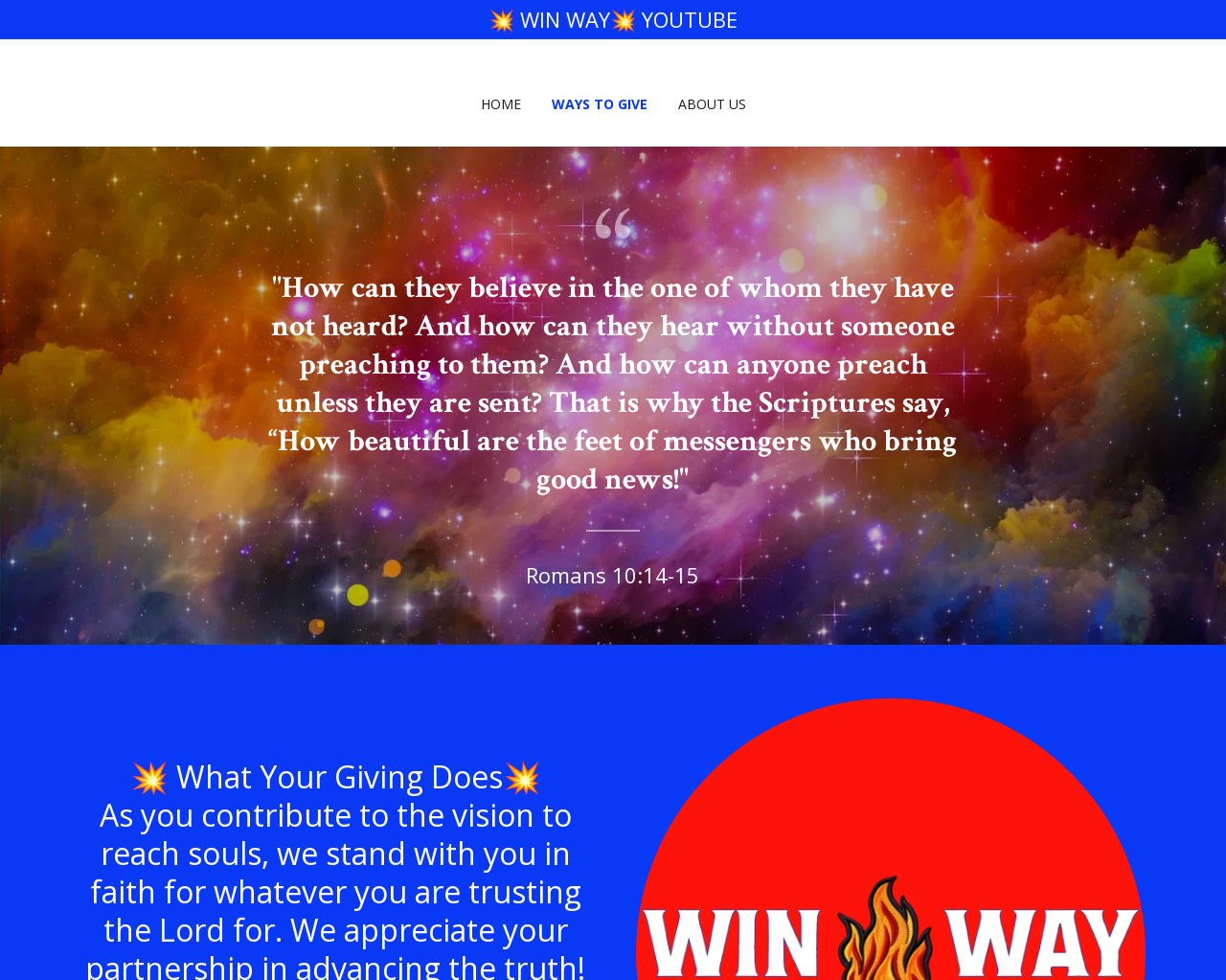Can you look at the image and give a comprehensive answer to the question:
What is the relationship between the quote and the Bible?

The quote on the webpage is attributed to Romans 10:14-15, which is a passage from the Bible. The presence of the attribution and the language used in the quote suggest that it is a direct quote from the Bible.